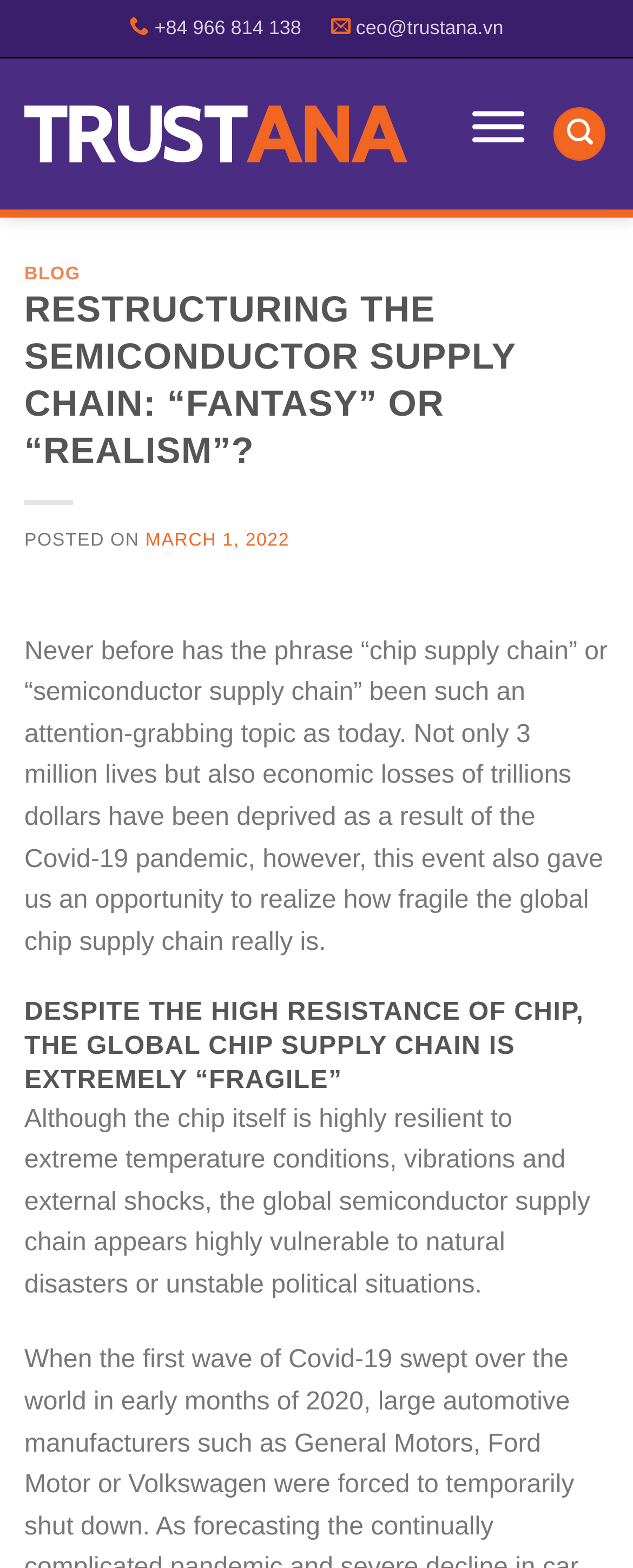Show the bounding box coordinates for the HTML element described as: "+84 966 814 138".

[0.244, 0.003, 0.476, 0.033]